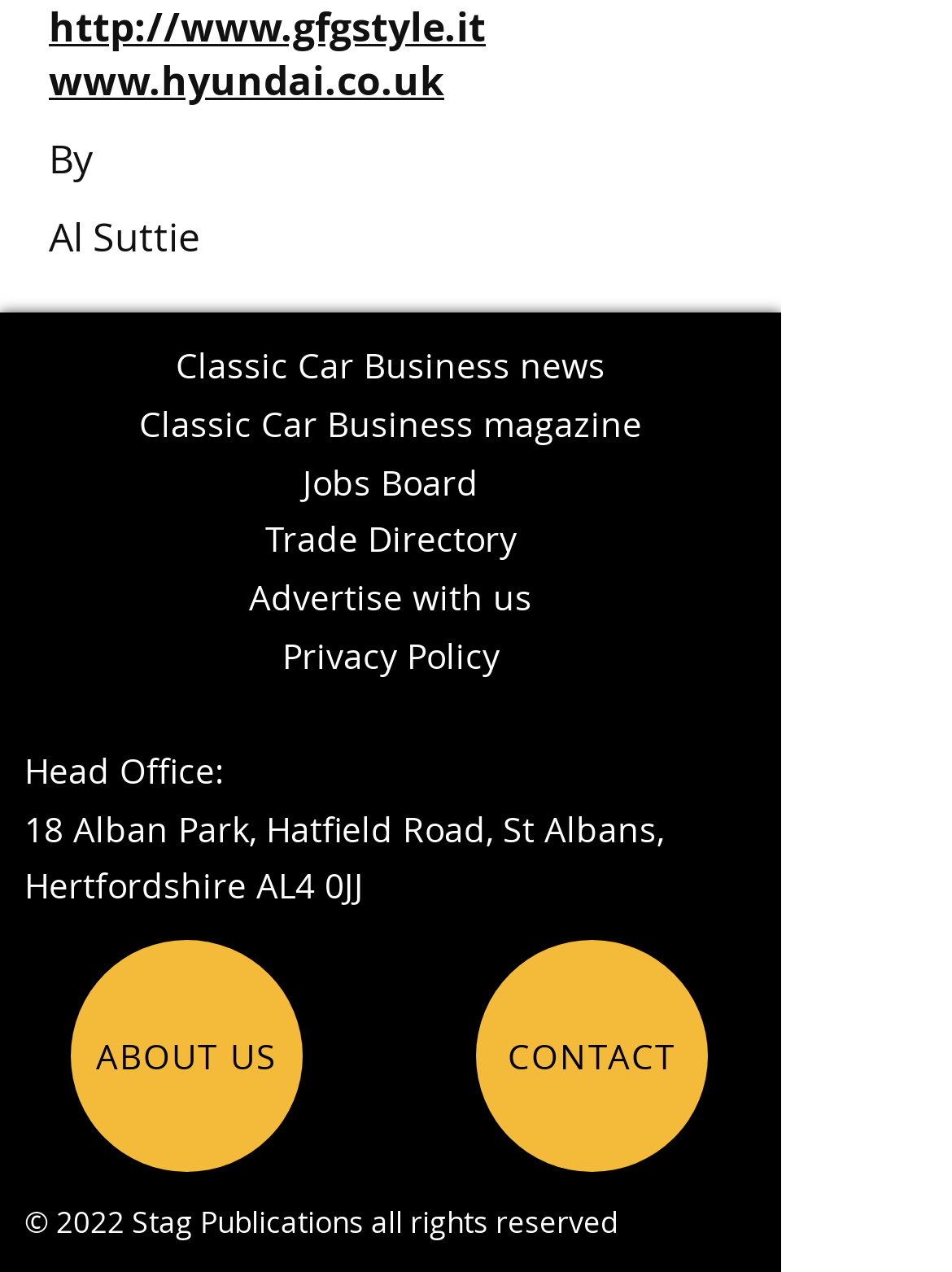What social media platform is linked?
Respond with a short answer, either a single word or a phrase, based on the image.

Twitter